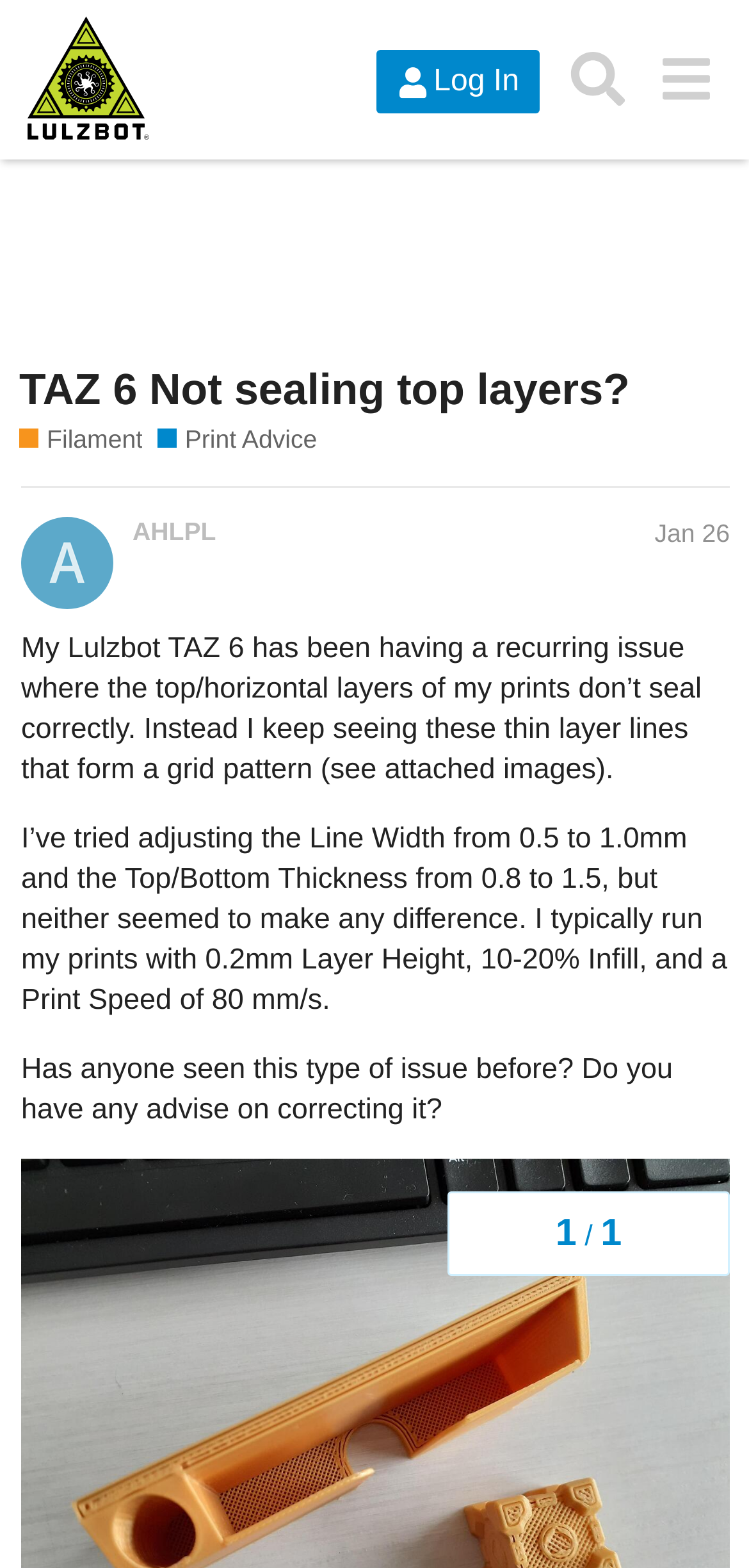What is the purpose of the 'topic progress' section?
Please craft a detailed and exhaustive response to the question.

The 'topic progress' section is located at the bottom of the webpage and contains a series of headings and static text. It appears to be showing the progress of a topic or discussion, with headings indicating different stages or milestones.